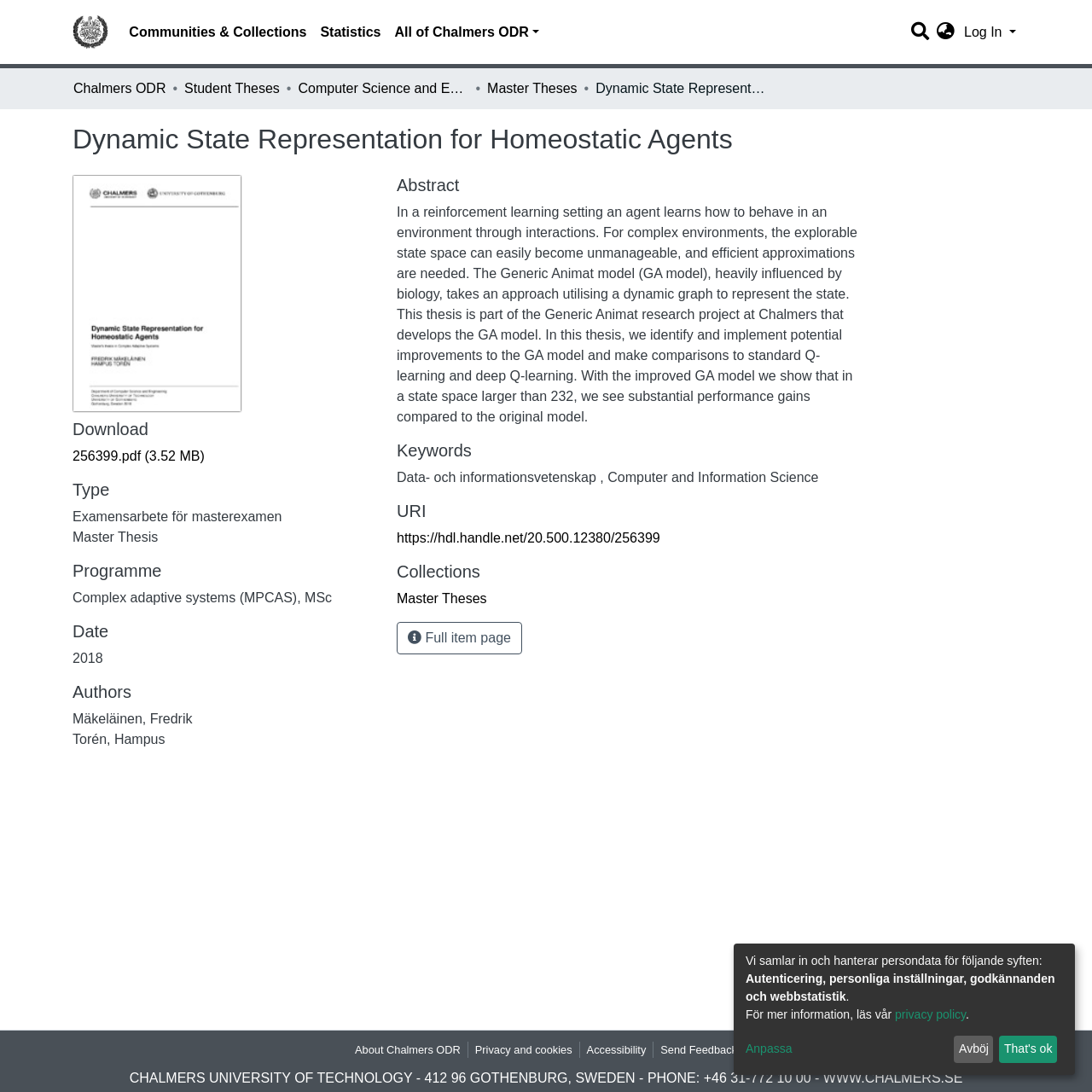Provide a brief response to the question below using one word or phrase:
What is the size of the downloadable file?

3.52 MB